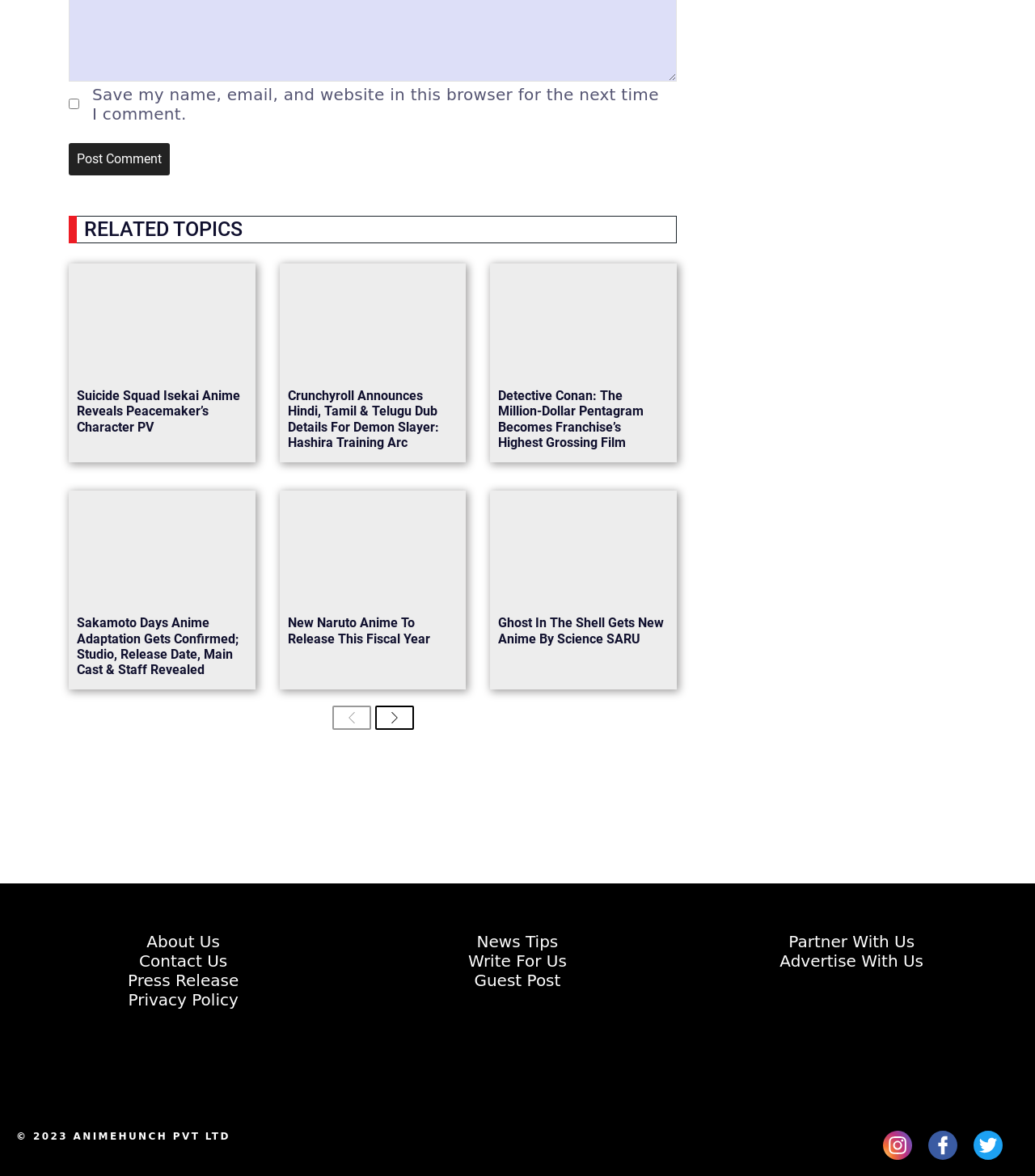Please specify the bounding box coordinates for the clickable region that will help you carry out the instruction: "Learn more about Animehunch".

[0.142, 0.793, 0.212, 0.809]